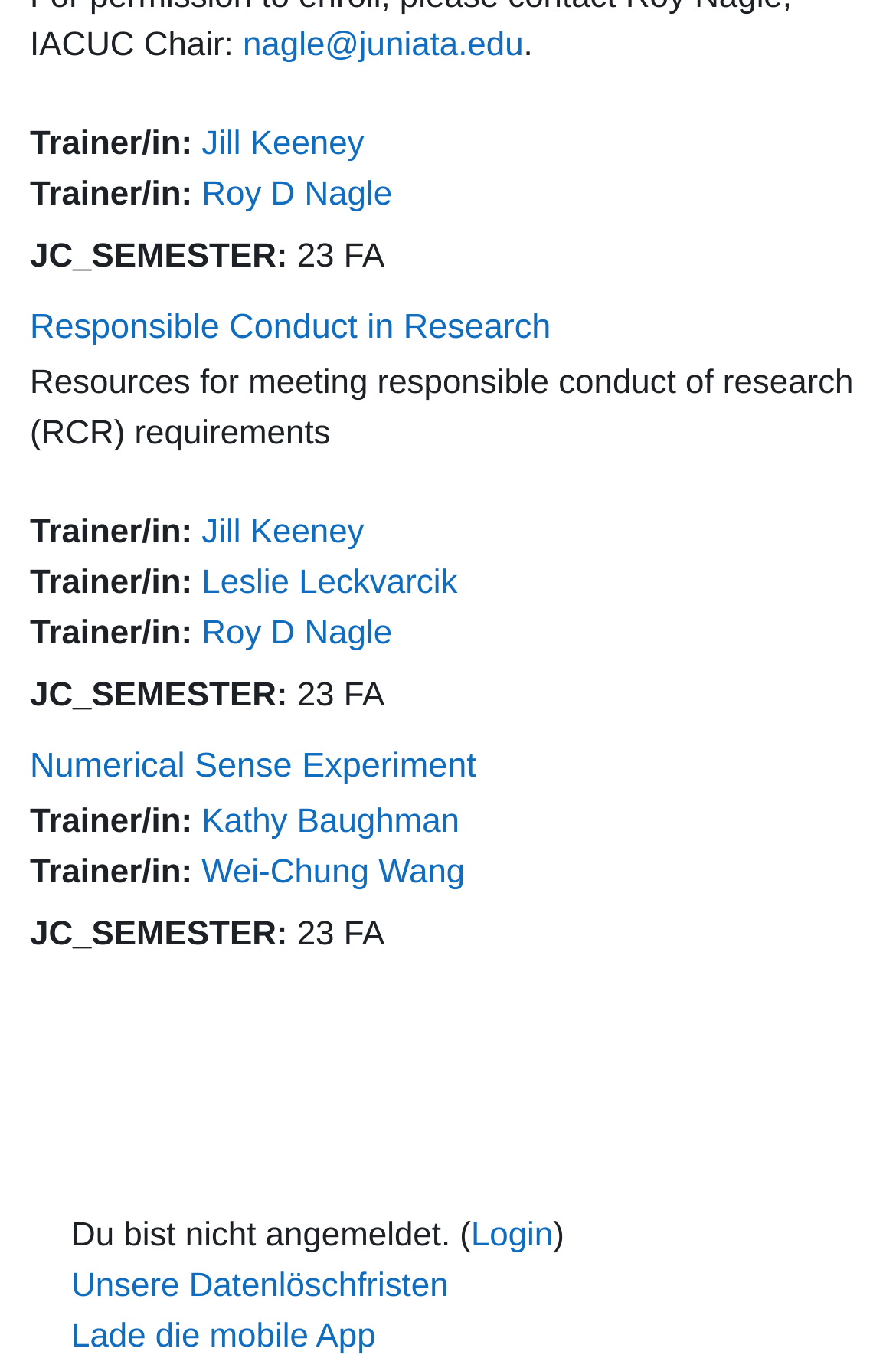Analyze the image and answer the question with as much detail as possible: 
What is the name of the person associated with the email 'nagle@juniata.edu'?

I found the link 'nagle@juniata.edu' and then looked for the associated name, which is 'Roy D Nagle'.